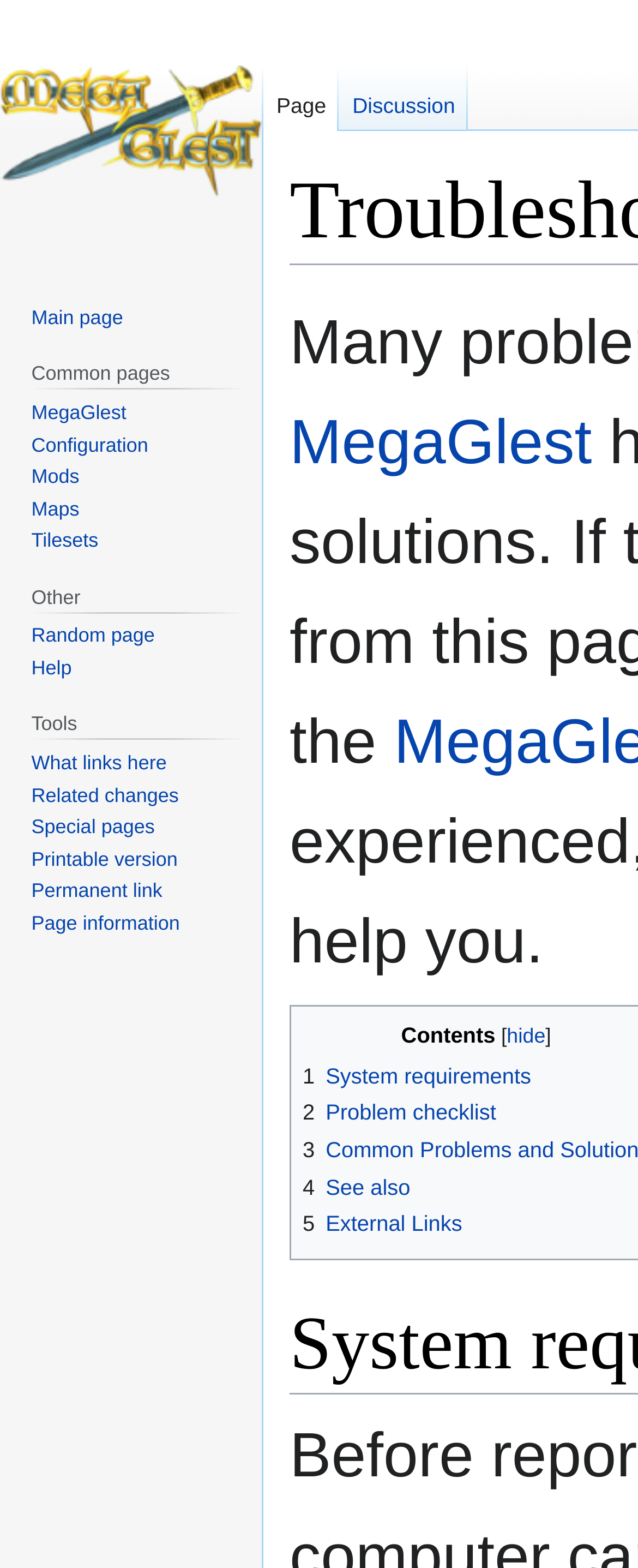Can you identify the bounding box coordinates of the clickable region needed to carry out this instruction: 'Visit the main page'? The coordinates should be four float numbers within the range of 0 to 1, stated as [left, top, right, bottom].

[0.0, 0.0, 0.41, 0.167]